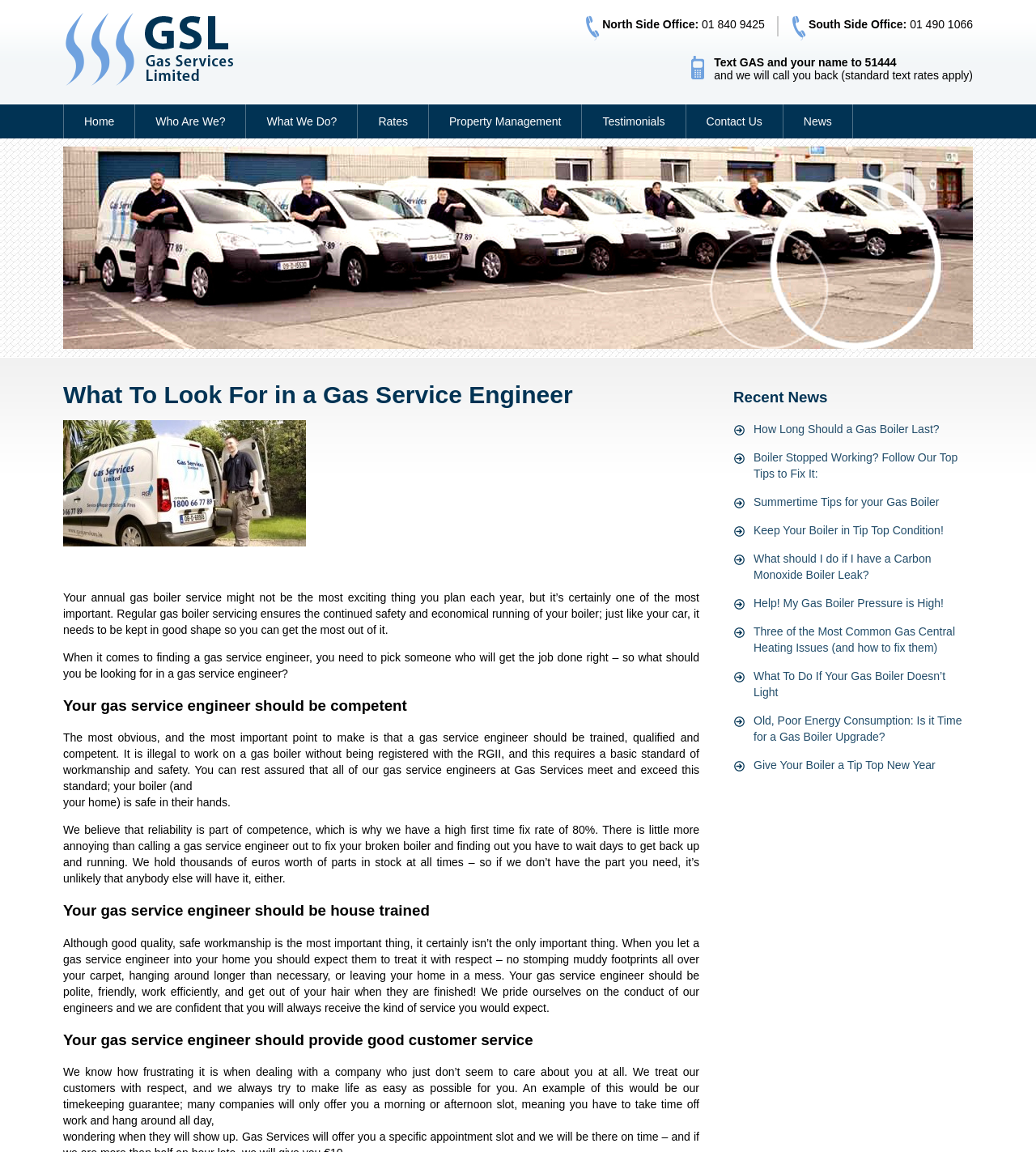Refer to the screenshot and give an in-depth answer to this question: What is the timekeeping guarantee offered by the company?

I found the answer by reading the StaticText element that says 'An example of this would be our timekeeping guarantee; many companies will only offer you a morning or afternoon slot, meaning you have to take time off work and hang around all day,' which implies that the company offers a specific time slot as part of their timekeeping guarantee.